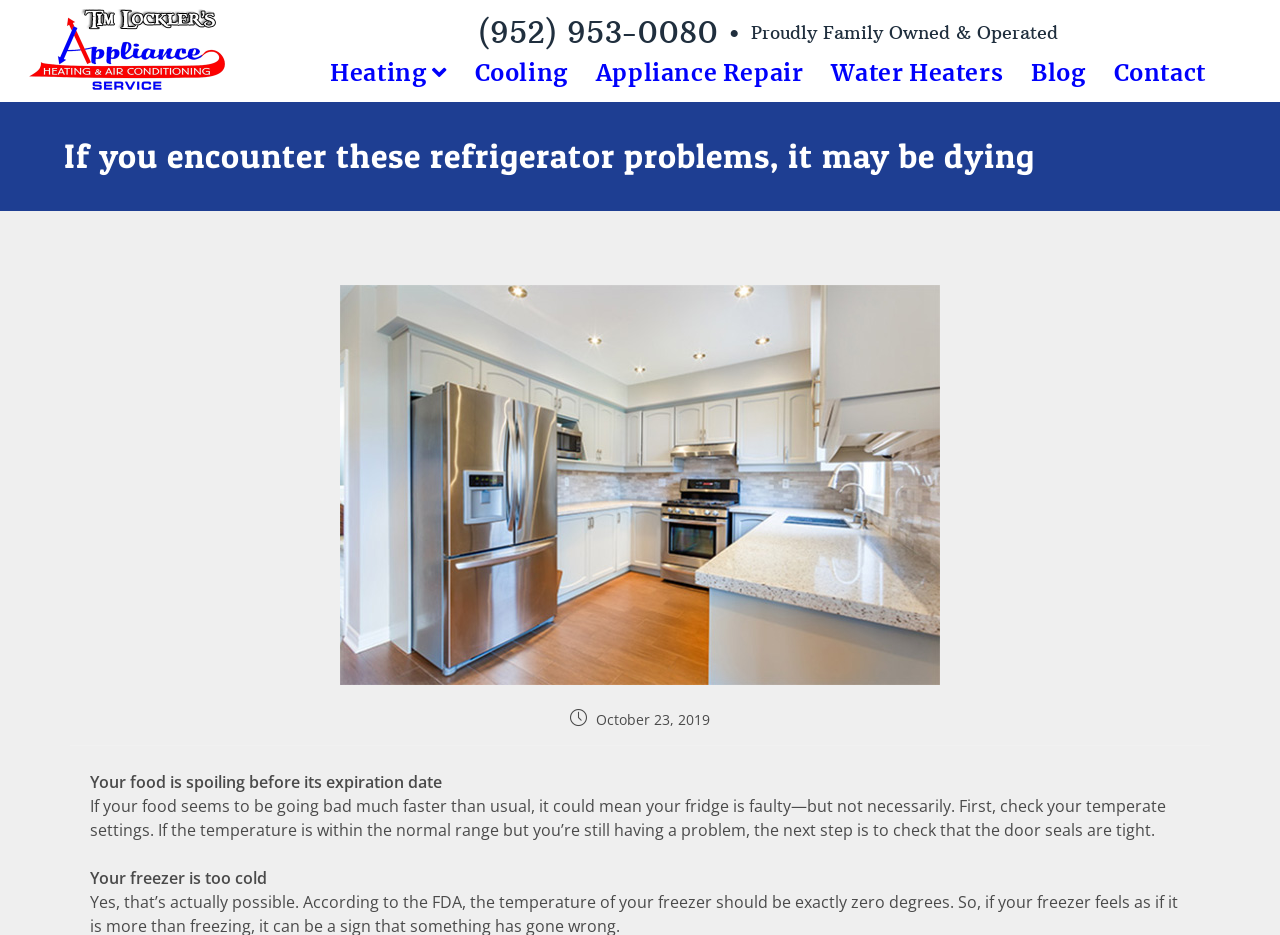From the screenshot, find the bounding box of the UI element matching this description: "Contact". Supply the bounding box coordinates in the form [left, top, right, bottom], each a float between 0 and 1.

[0.859, 0.056, 0.953, 0.098]